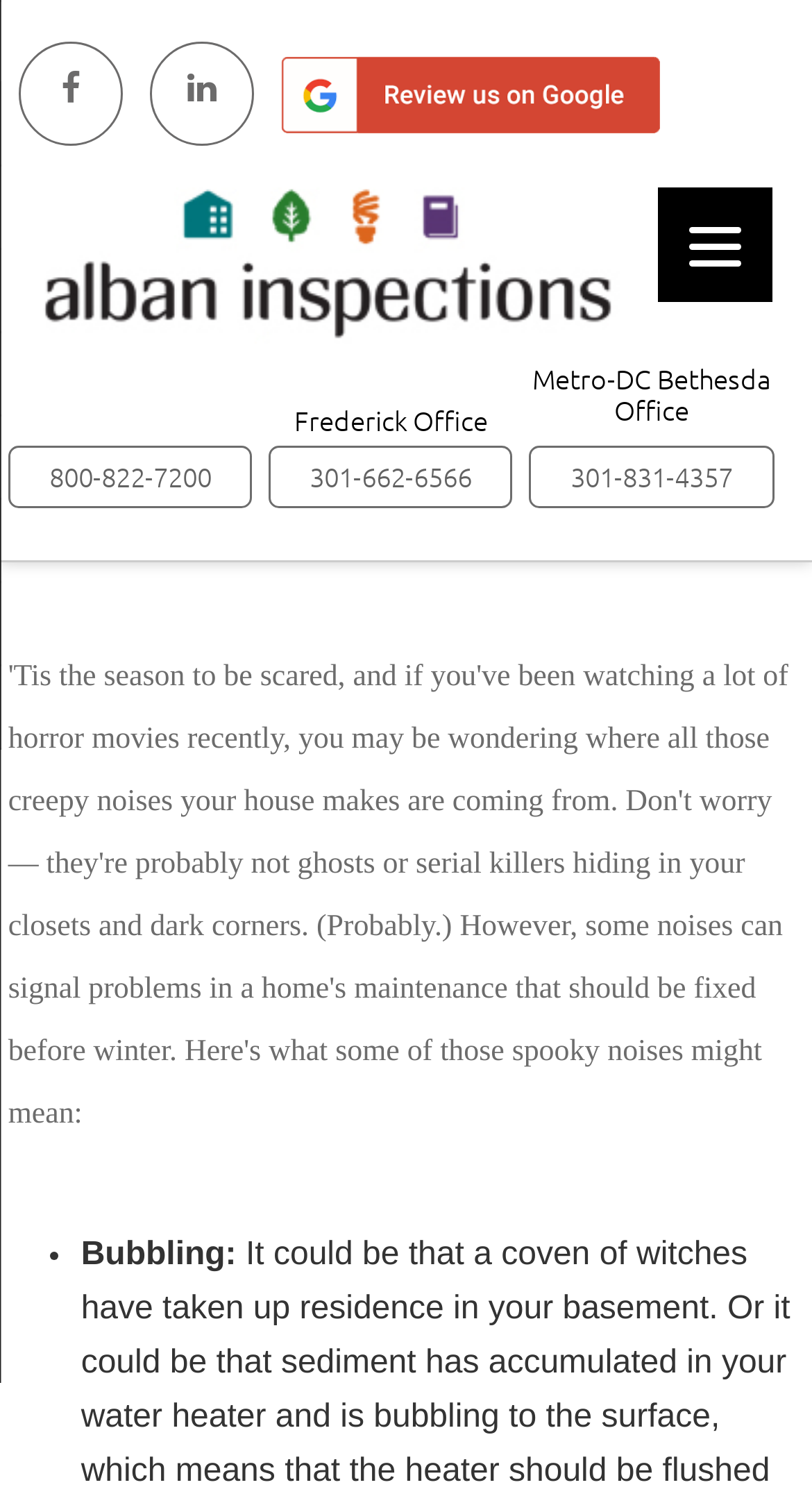Please identify the bounding box coordinates of the area I need to click to accomplish the following instruction: "Click the phone number 800-822-7200".

[0.01, 0.297, 0.311, 0.338]